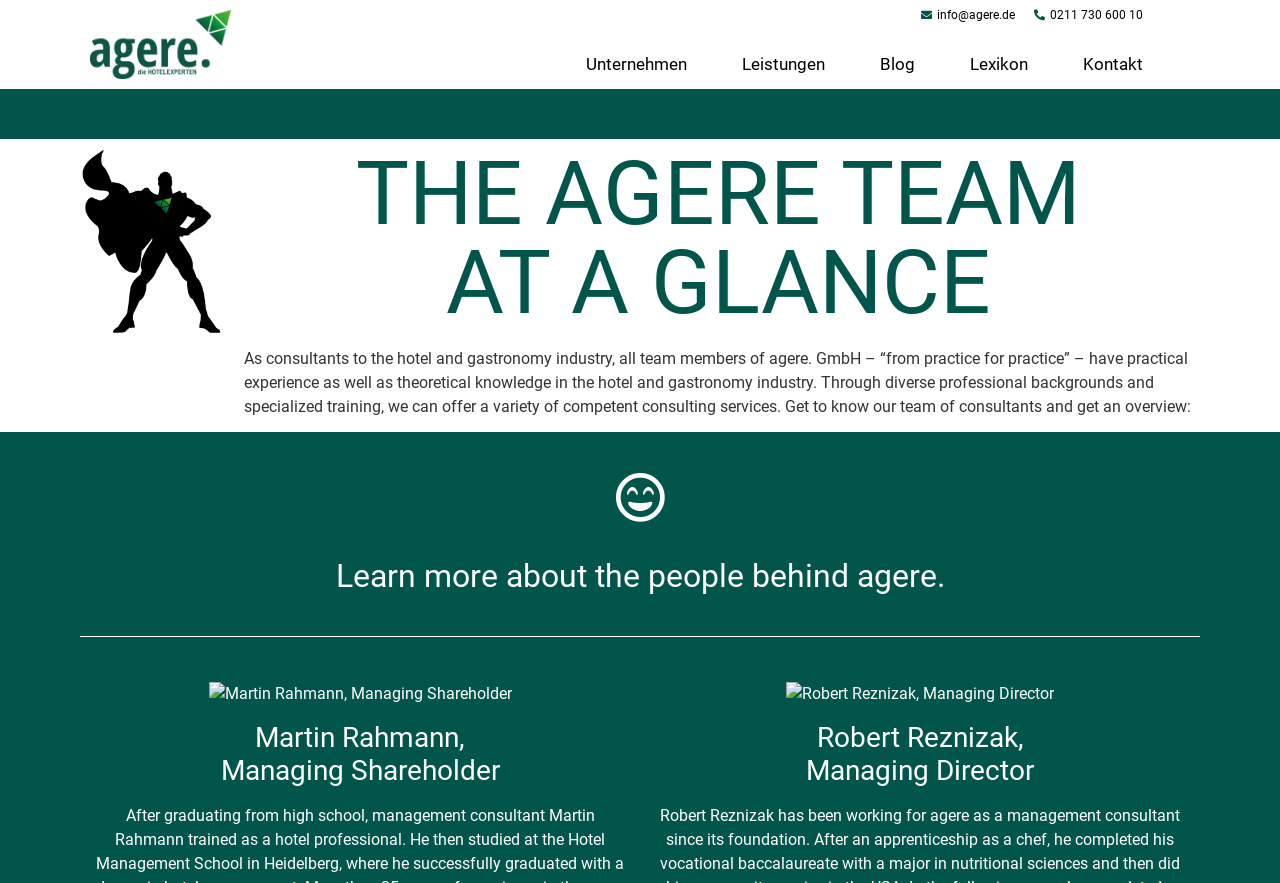Please specify the bounding box coordinates of the clickable region necessary for completing the following instruction: "Click the 'Let’s Talk Torah – Episode 395' link". The coordinates must consist of four float numbers between 0 and 1, i.e., [left, top, right, bottom].

None